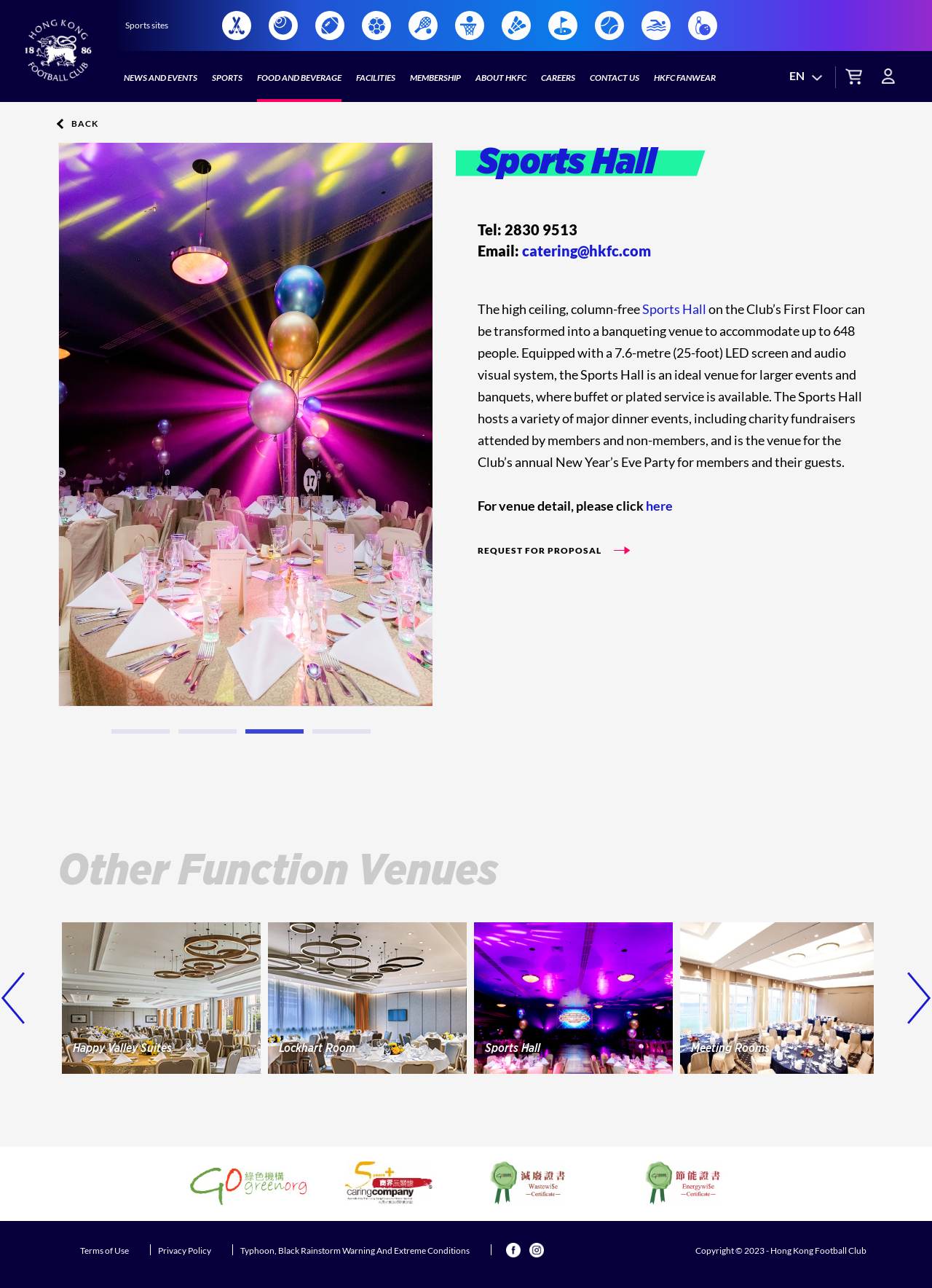Please locate the bounding box coordinates of the element that needs to be clicked to achieve the following instruction: "Click the Previous button". The coordinates should be four float numbers between 0 and 1, i.e., [left, top, right, bottom].

[0.002, 0.754, 0.027, 0.796]